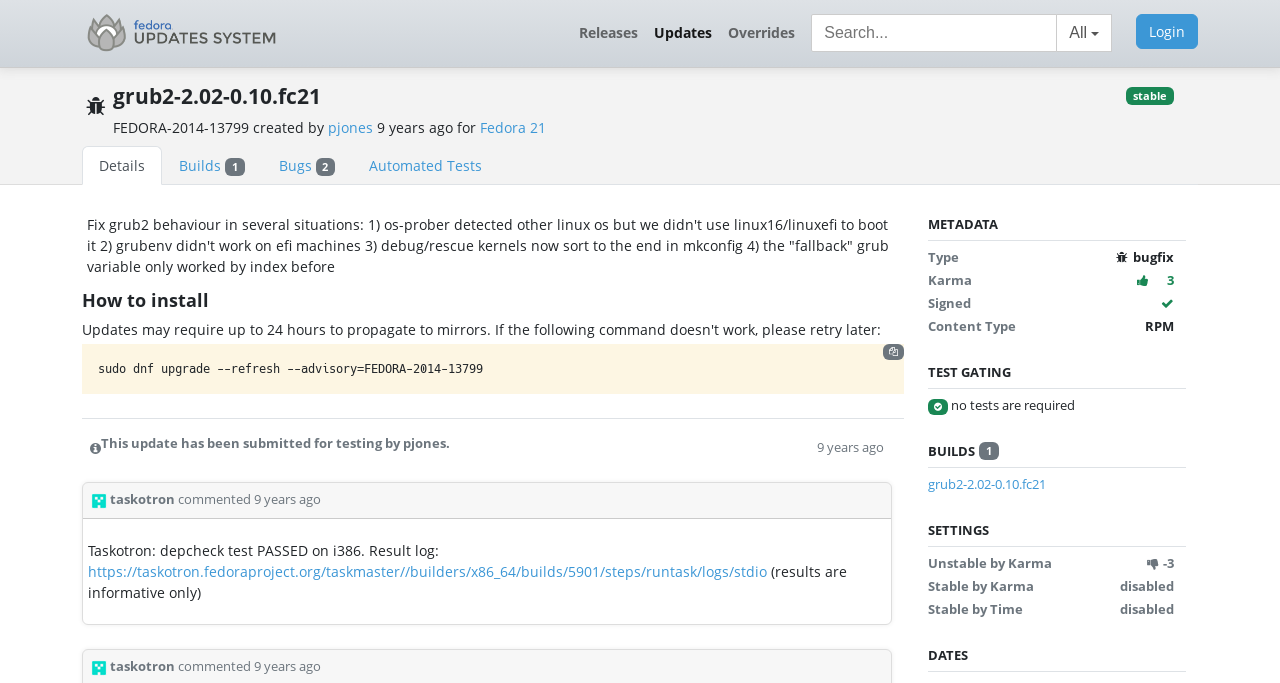From the image, can you give a detailed response to the question below:
What is the type of update?

I found the answer by looking at the generic element that says 'This is a bugfix update'. This text appears in multiple places on the webpage, indicating that the type of update is a bugfix.